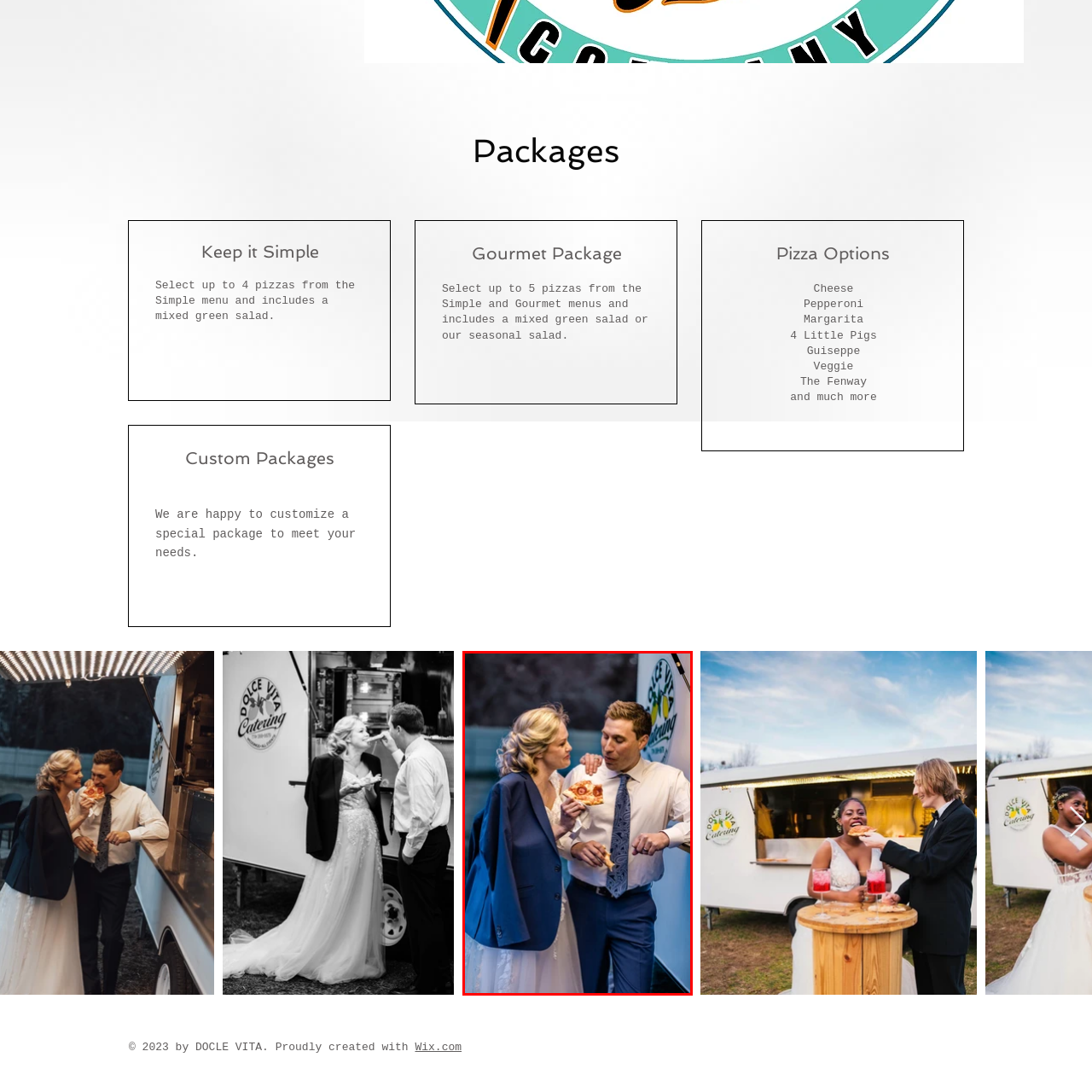Please look at the image highlighted by the red bounding box and provide a single word or phrase as an answer to this question:
What is the groom doing to the bride?

placing his hand on her shoulder